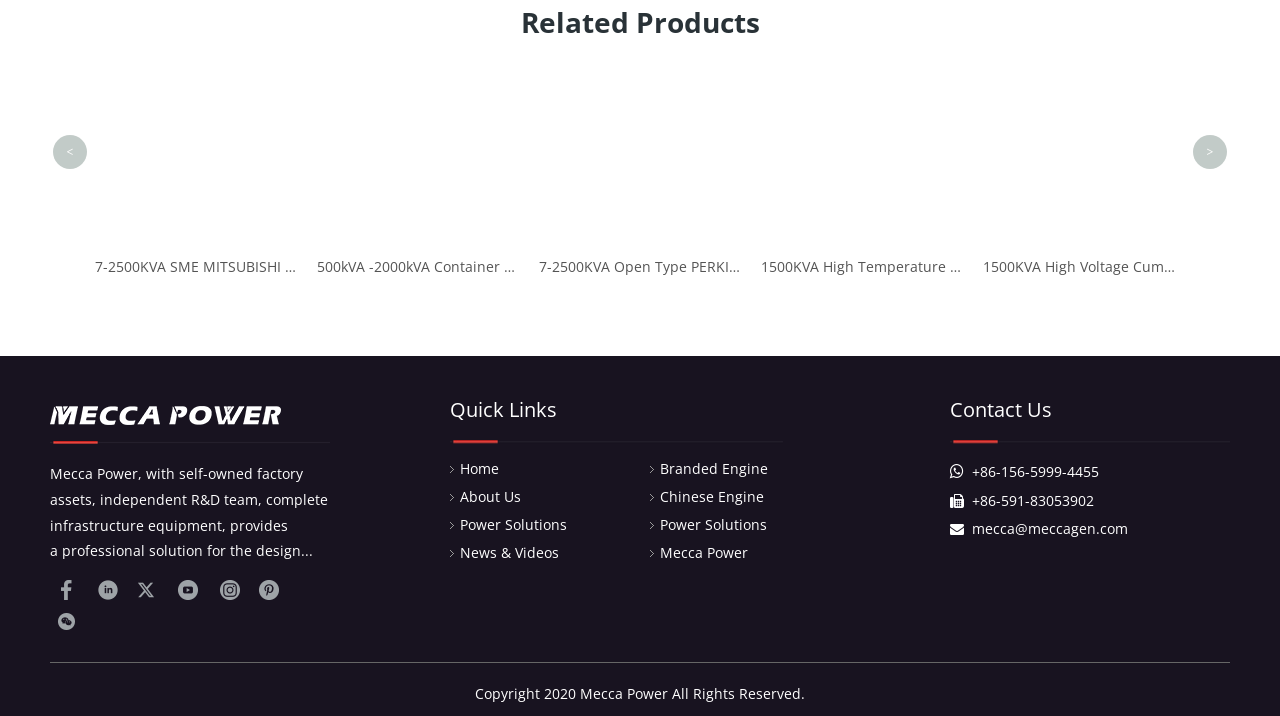Identify the bounding box coordinates for the element that needs to be clicked to fulfill this instruction: "Go to Mecca Power's Facebook page". Provide the coordinates in the format of four float numbers between 0 and 1: [left, top, right, bottom].

[0.039, 0.801, 0.064, 0.846]